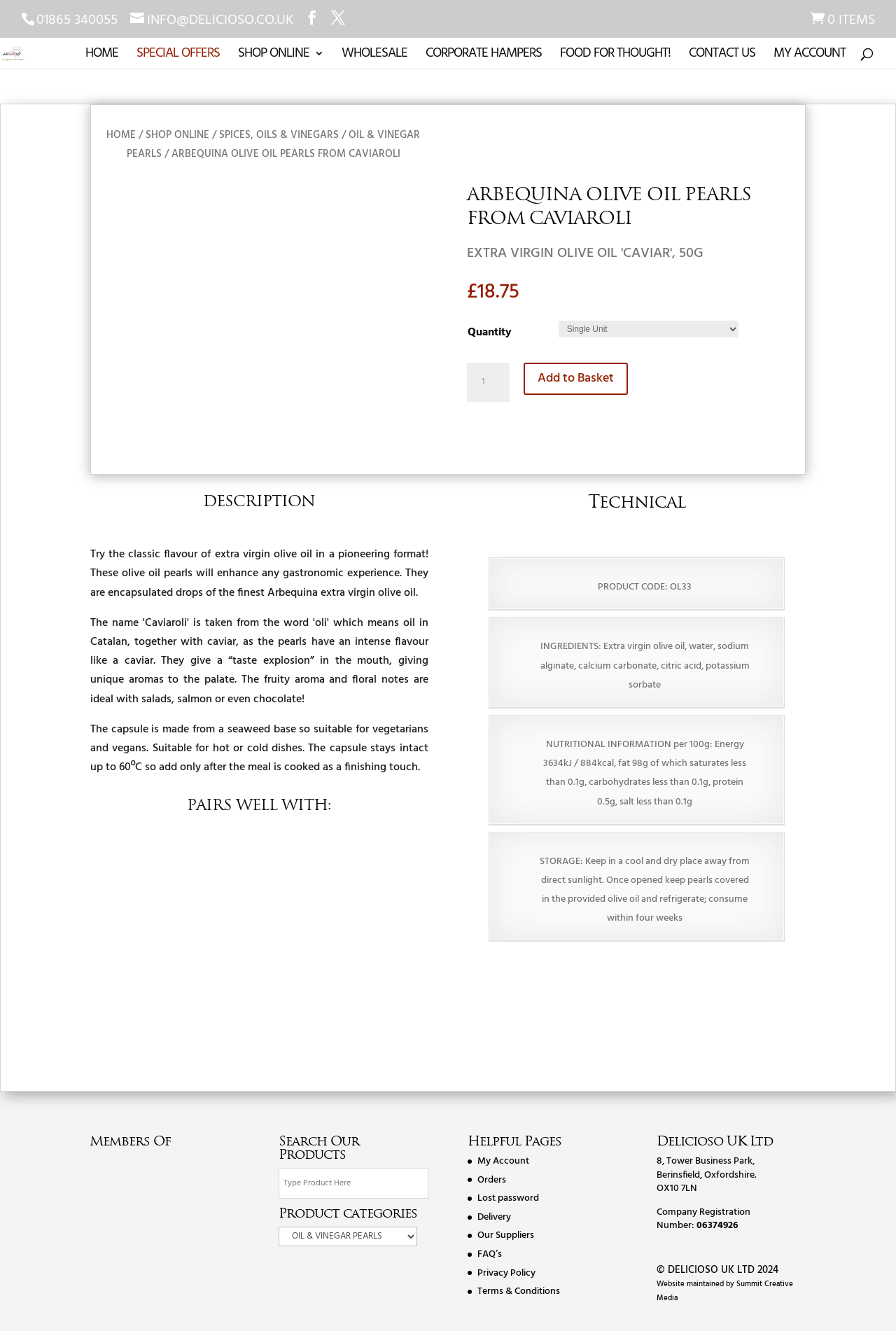Please find the bounding box coordinates of the section that needs to be clicked to achieve this instruction: "Select a quantity".

[0.623, 0.241, 0.824, 0.254]